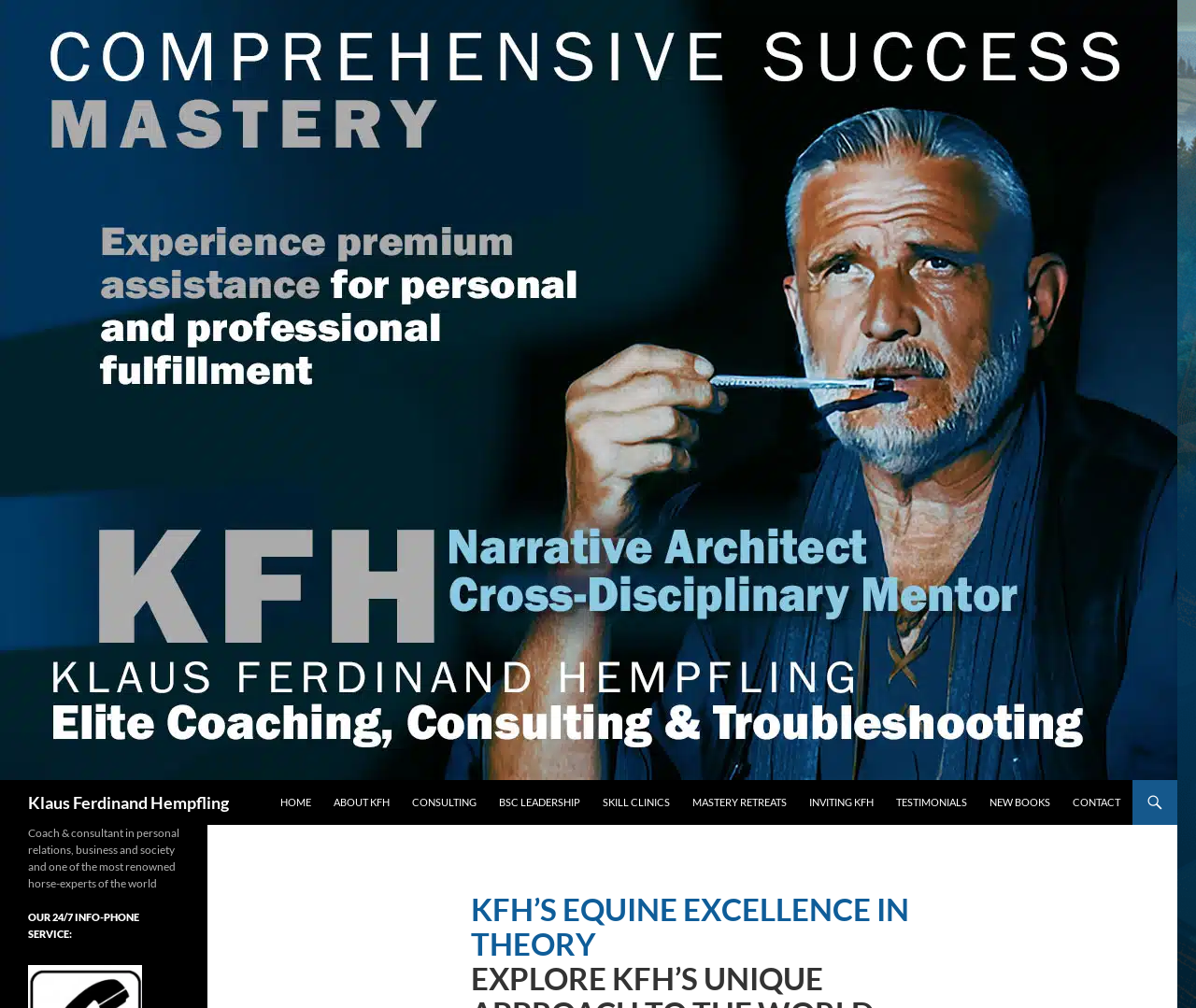Please identify the primary heading of the webpage and give its text content.

Klaus Ferdinand Hempfling